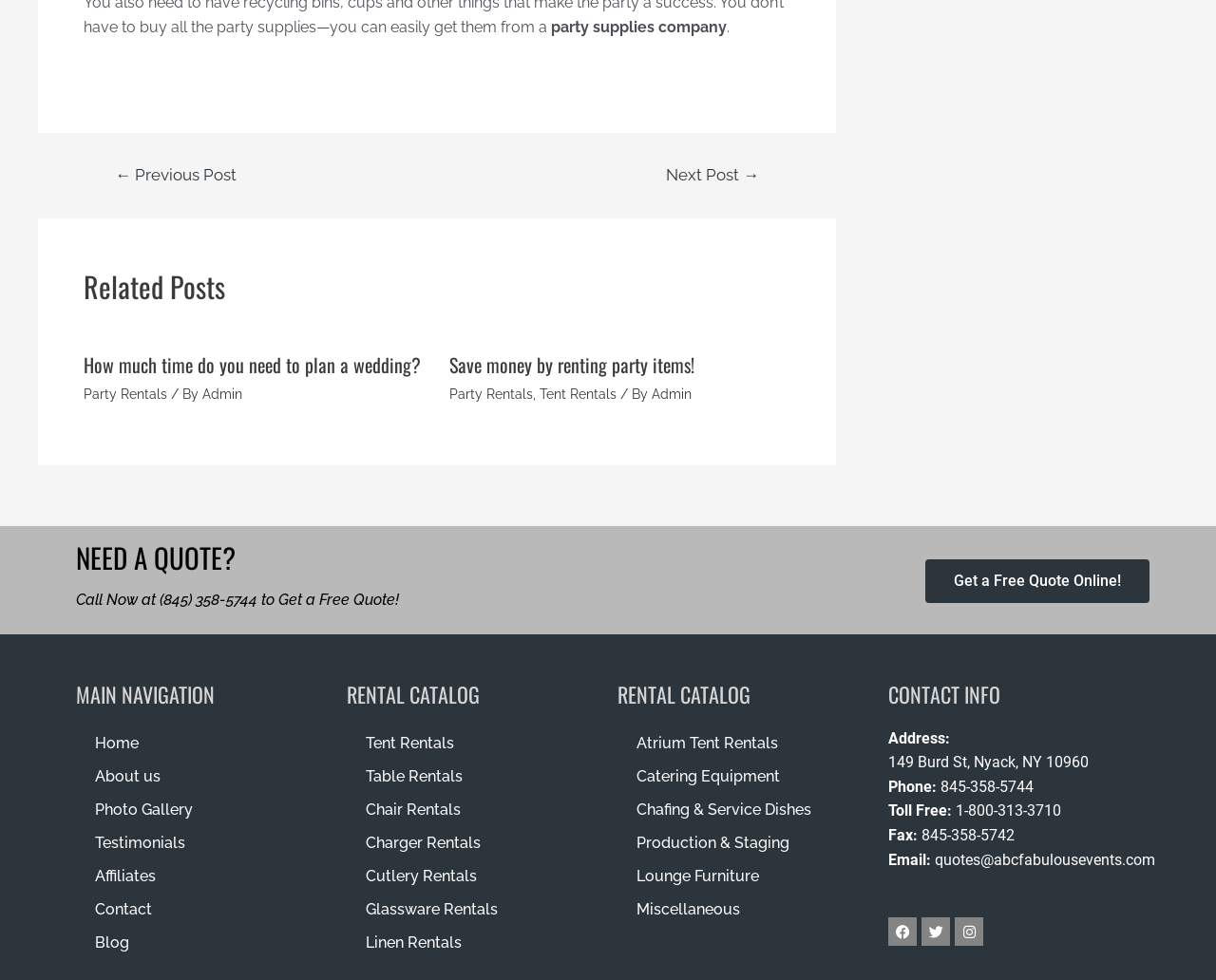What types of rentals are available?
Provide a detailed answer to the question, using the image to inform your response.

The webpage has a 'RENTAL CATALOG' section that lists various types of rentals available, including tent rentals, table rentals, chair rentals, and more.